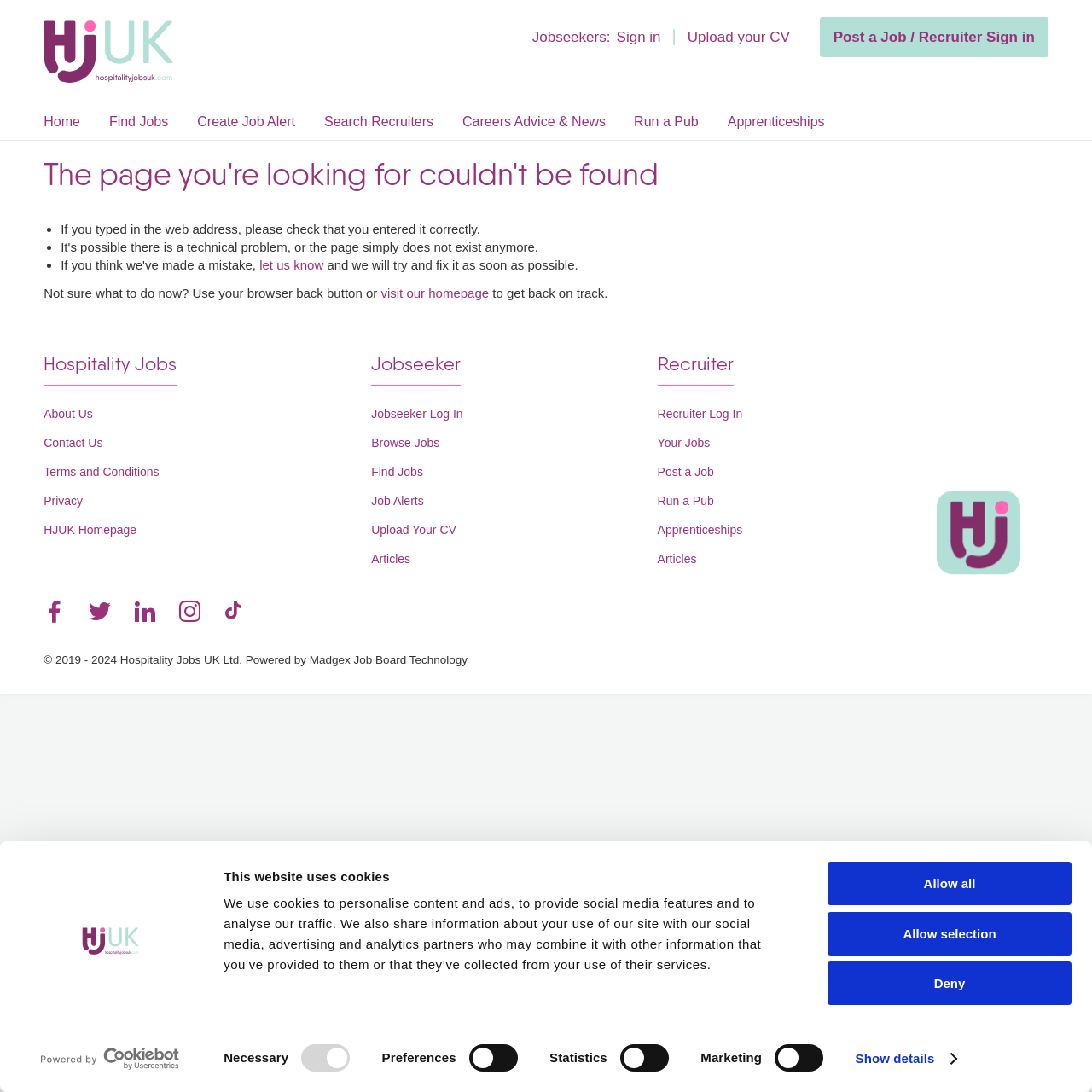What is the main navigation menu?
Look at the screenshot and respond with a single word or phrase.

Home, Find Jobs, etc.